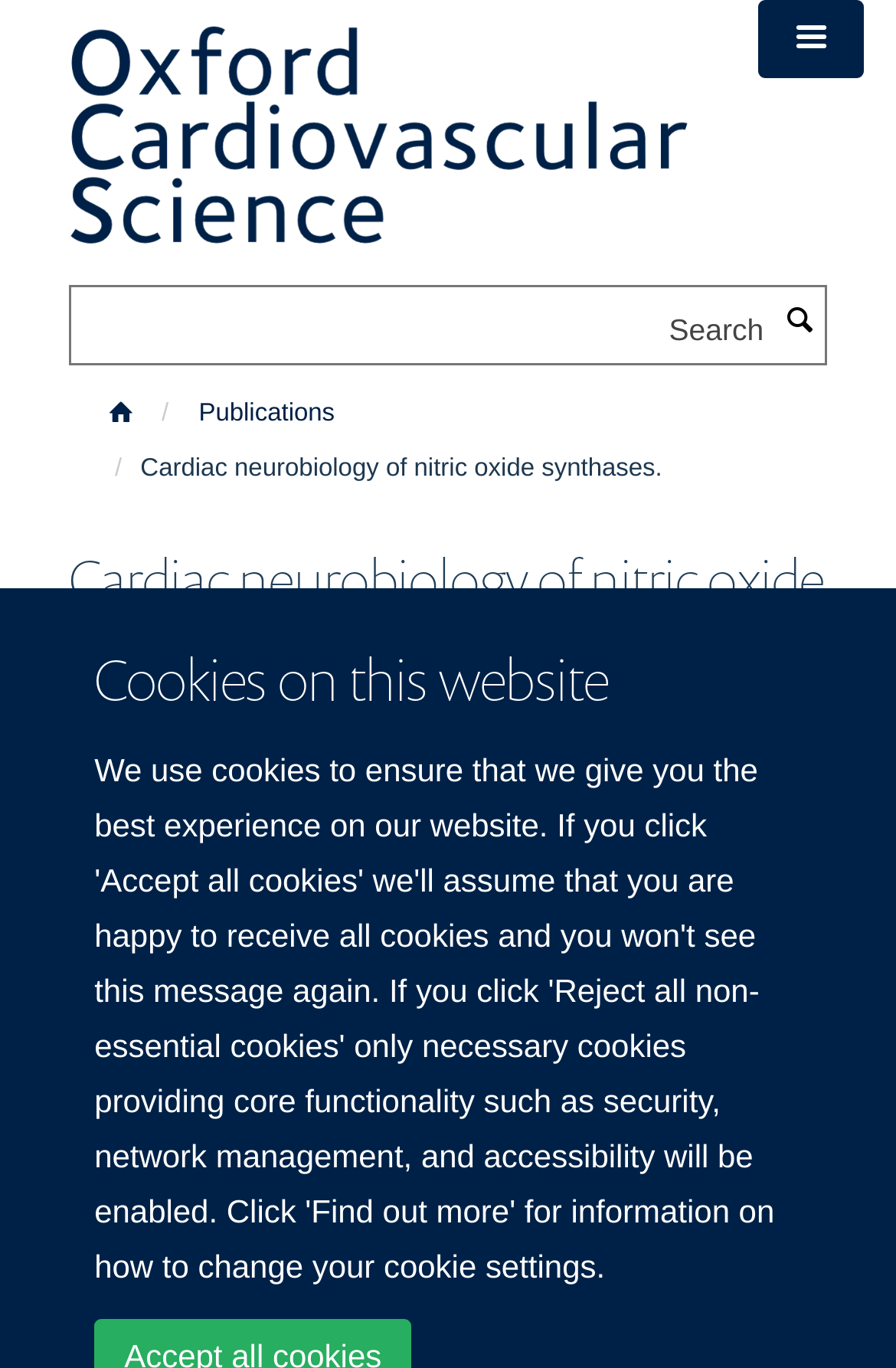Who are the authors of the publication?
Please provide a single word or phrase in response based on the screenshot.

Danson EJ., Paterson DJ.